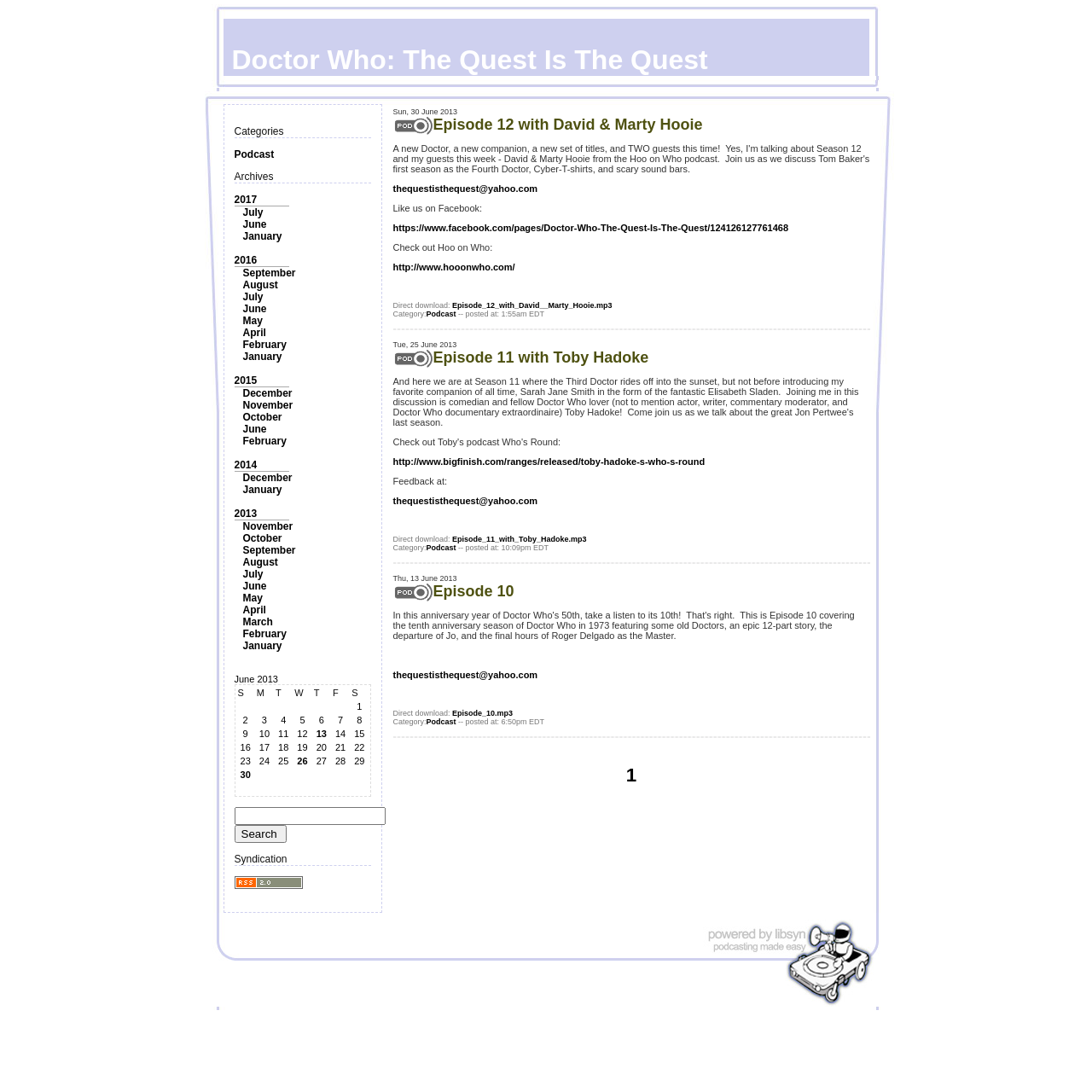Please identify the bounding box coordinates of the clickable element to fulfill the following instruction: "View archives". The coordinates should be four float numbers between 0 and 1, i.e., [left, top, right, bottom].

[0.214, 0.156, 0.25, 0.167]